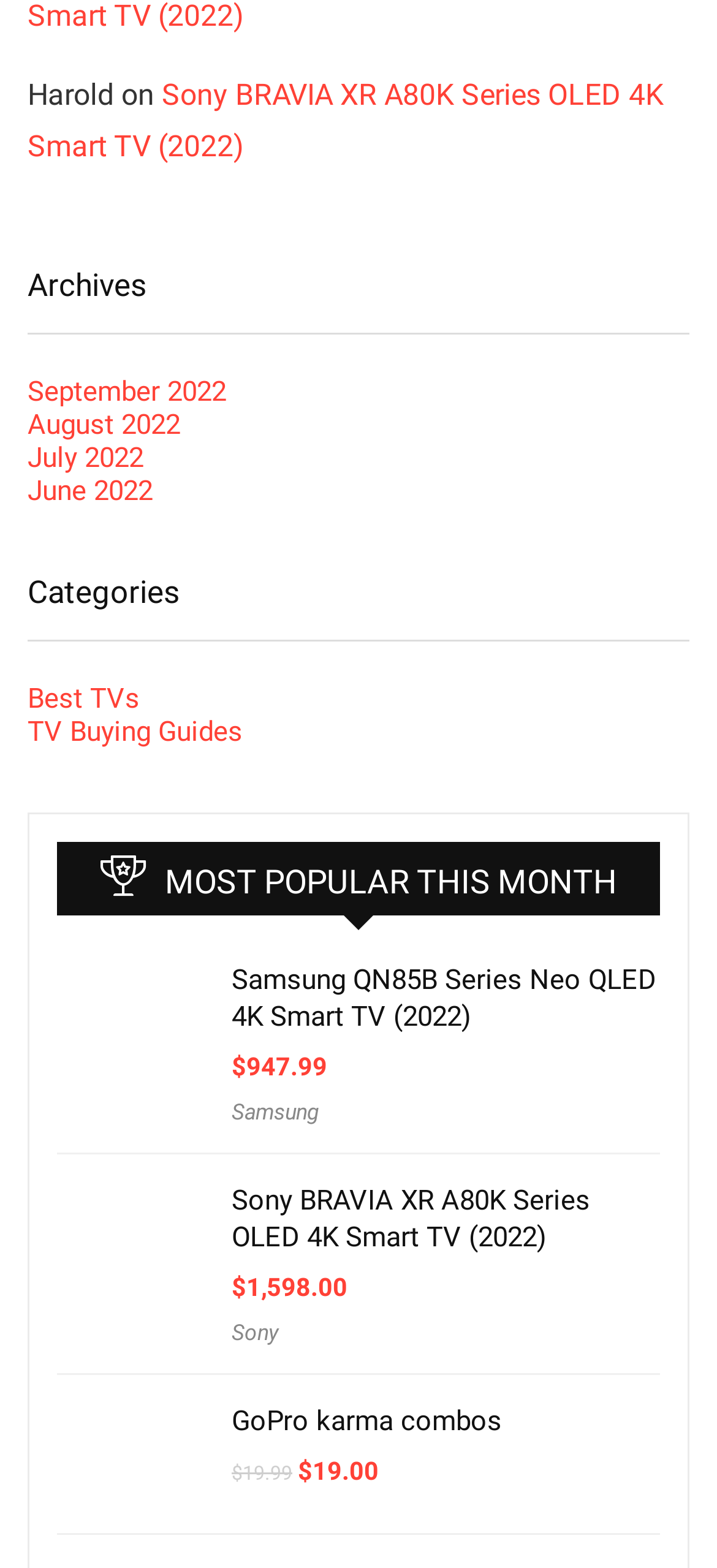Find the bounding box coordinates of the area that needs to be clicked in order to achieve the following instruction: "Check the price of Samsung QN85B Series Neo QLED 4K Smart TV (2022)". The coordinates should be specified as four float numbers between 0 and 1, i.e., [left, top, right, bottom].

[0.344, 0.671, 0.456, 0.69]